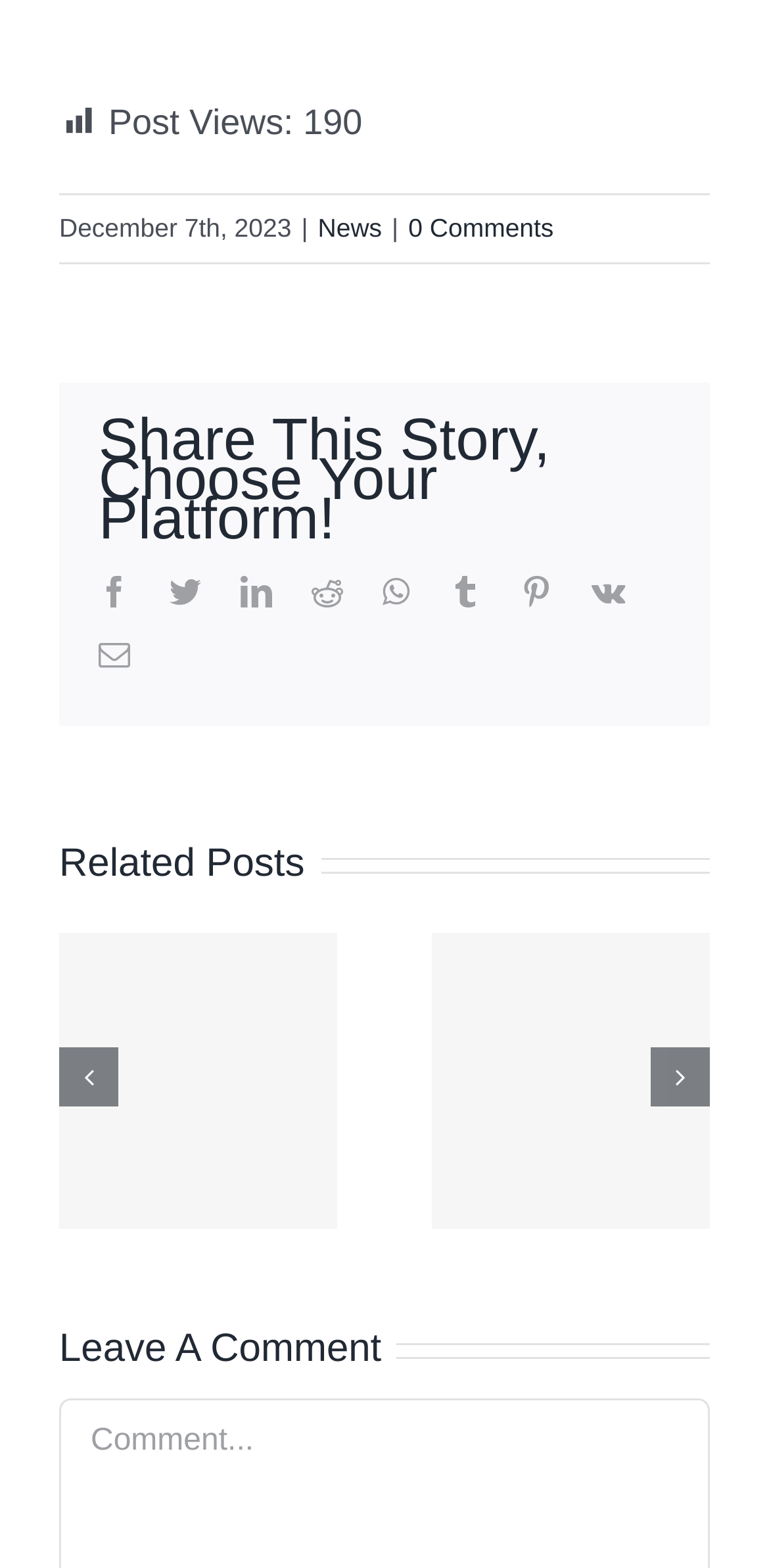Find the bounding box coordinates of the area to click in order to follow the instruction: "Leave a comment".

[0.077, 0.842, 0.517, 0.88]